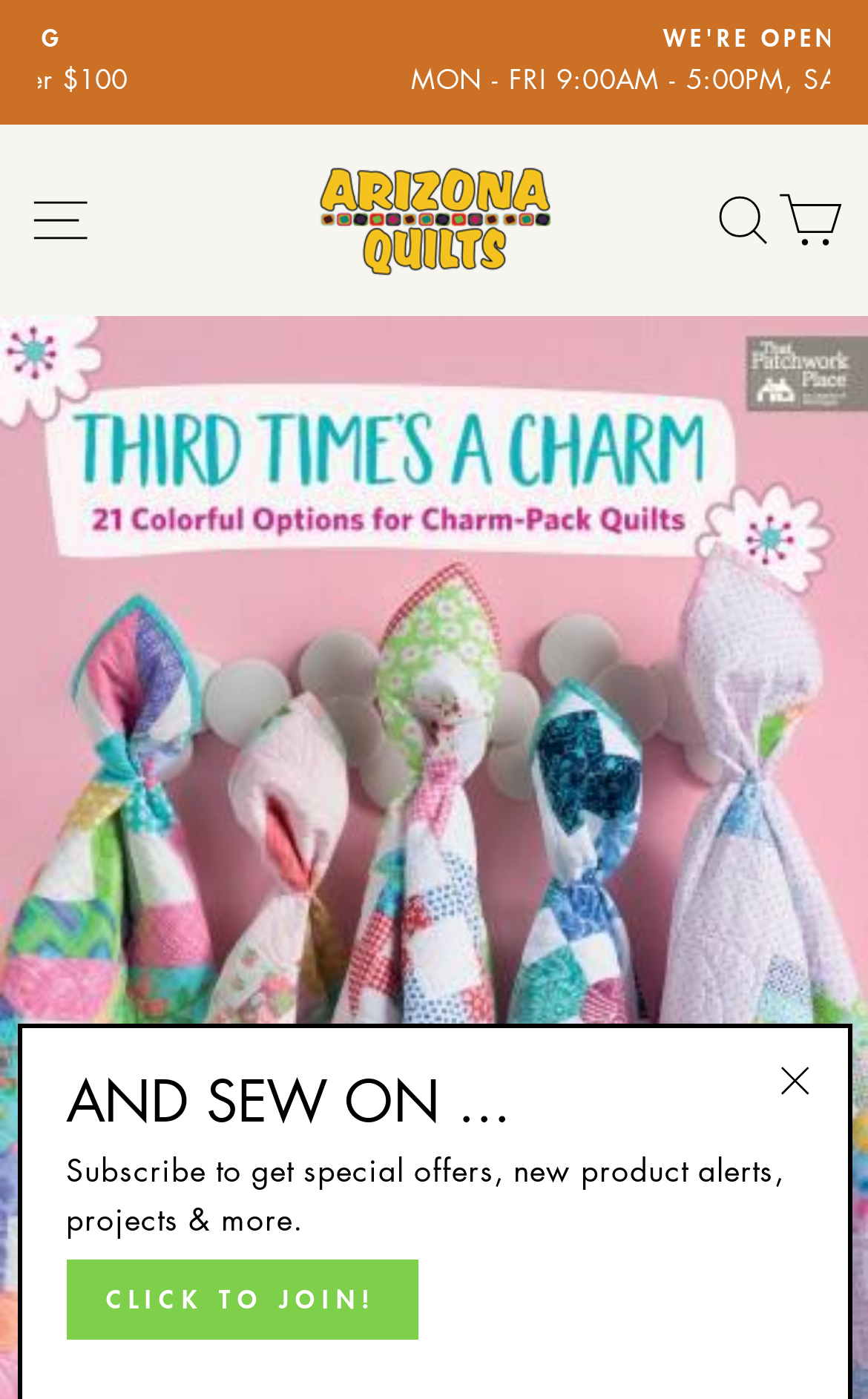Answer in one word or a short phrase: 
What is the call-to-action on the webpage?

CLICK TO JOIN!